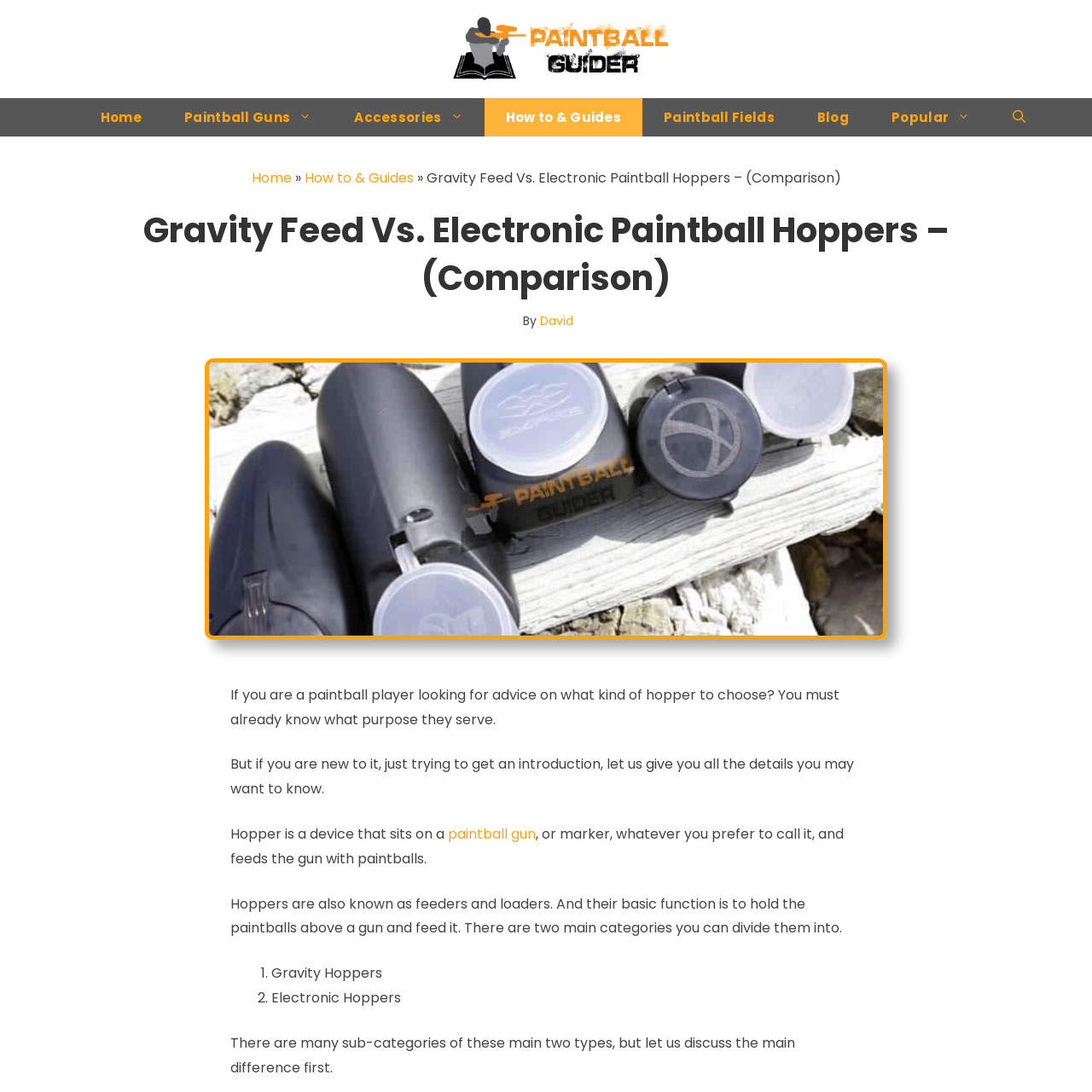From the given element description: "Paintball Guns", find the bounding box for the UI element. Provide the coordinates as four float numbers between 0 and 1, in the order [left, top, right, bottom].

[0.149, 0.09, 0.305, 0.125]